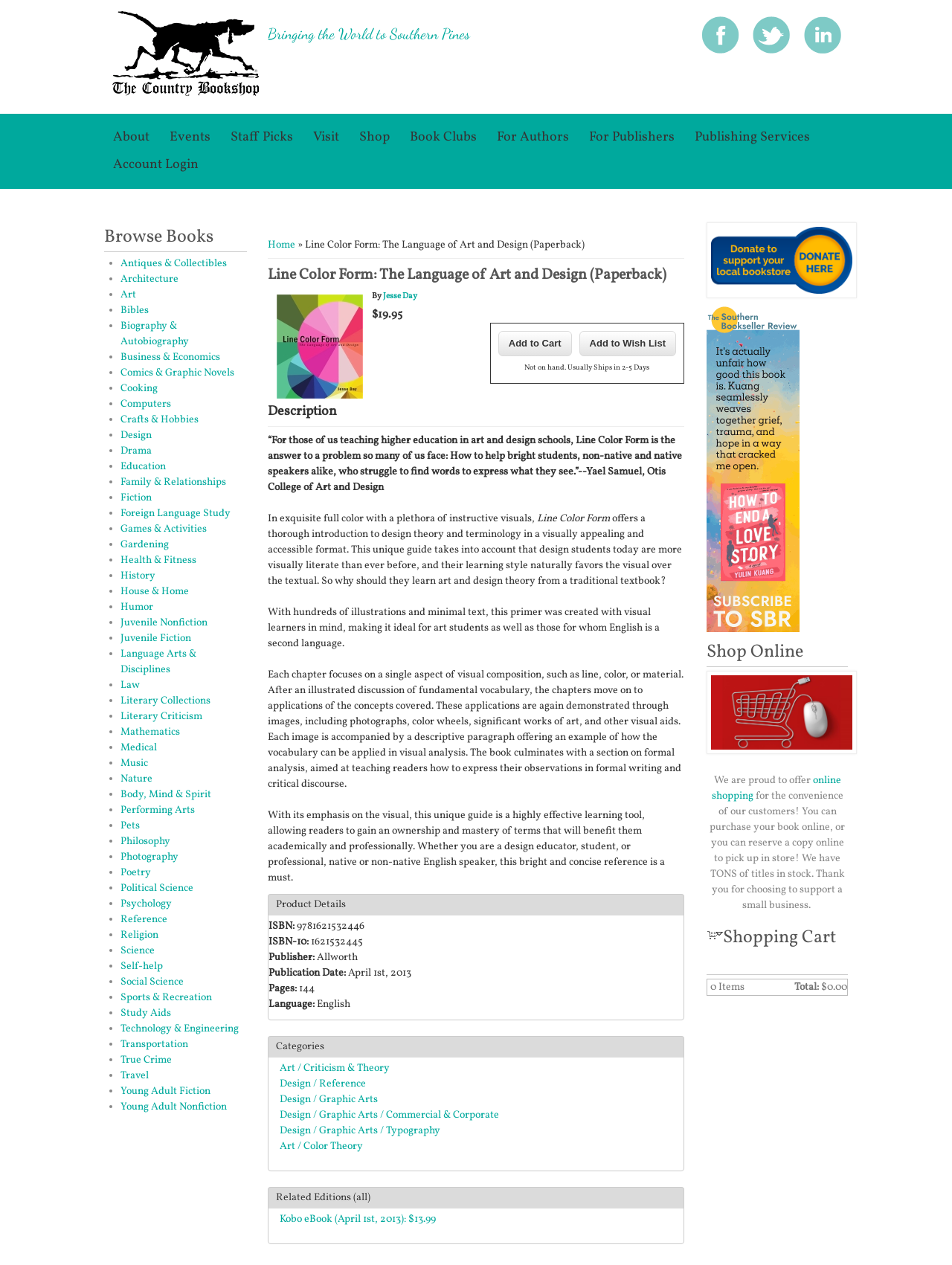Create a detailed narrative describing the layout and content of the webpage.

This webpage is about a book titled "Line Color Form: The Language of Art and Design (Paperback)" and is hosted by The Country Bookshop. At the top of the page, there is a navigation menu with links to "Home", "About", "Events", "Staff Picks", "Visit", "Shop", "Book Clubs", "For Authors", "For Publishers", "Publishing Services", and "Account Login". Below the navigation menu, there is a heading that reads "Bringing the World to Southern Pines".

The main content of the page is divided into two sections. On the left side, there is a section dedicated to the book, which includes a cover image, the book's title, author, and price ($19.95). There are also two buttons, "Add to Cart" and "Add to Wish List". Below the book information, there is a section titled "Description" that provides a detailed summary of the book. The description is divided into several paragraphs and includes quotes from the book.

On the right side of the page, there is a section titled "Product Details" that lists the book's ISBN, publisher, publication date, number of pages, and language. Below this section, there is a section titled "Categories" that lists the book's categories, including "Art / Criticism & Theory", "Design / Reference", and "Design / Graphic Arts". Further down, there is a section titled "Related Editions (all)" that lists a related eBook edition.

At the bottom of the page, there is a complementary section that lists various book categories, including "Antiques & Collectibles", "Architecture", "Art", and "Biography & Autobiography", among others. Each category is represented by a bullet point and a link to a corresponding page.